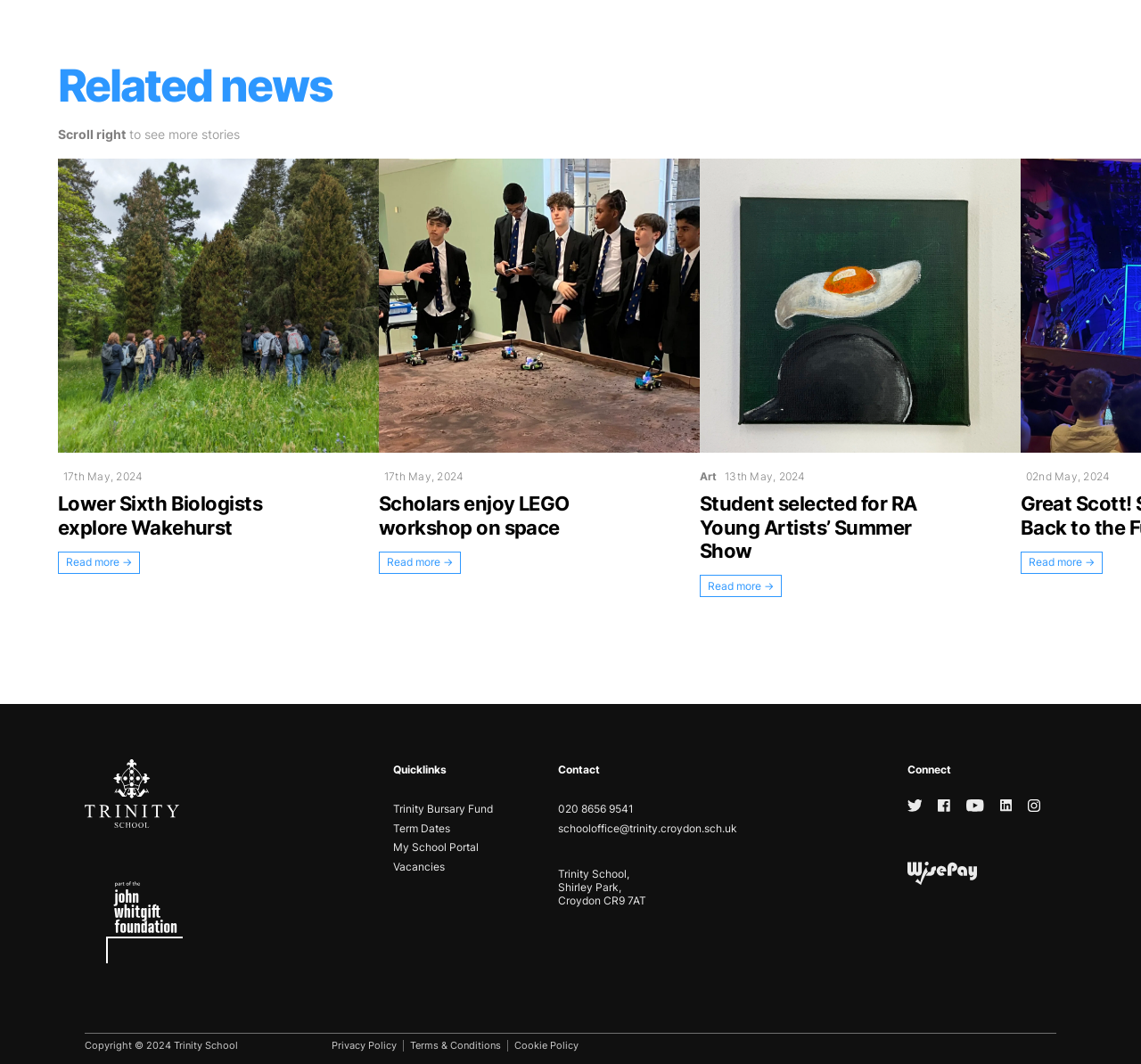Give a concise answer using one word or a phrase to the following question:
What is the phone number to contact the school?

020 8656 9541